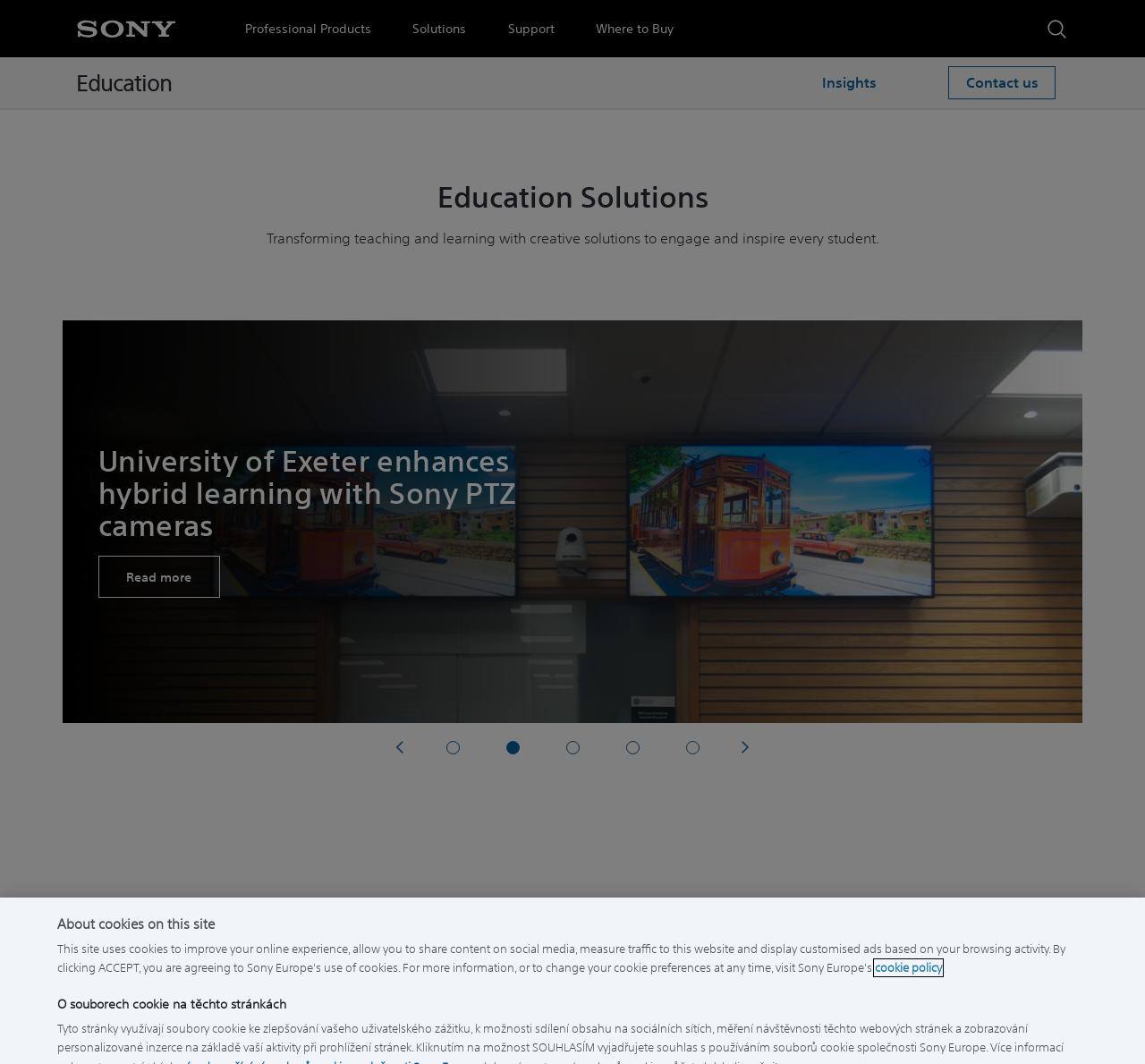Specify the bounding box coordinates of the area that needs to be clicked to achieve the following instruction: "Click on the Sony logo".

[0.067, 0.016, 0.153, 0.037]